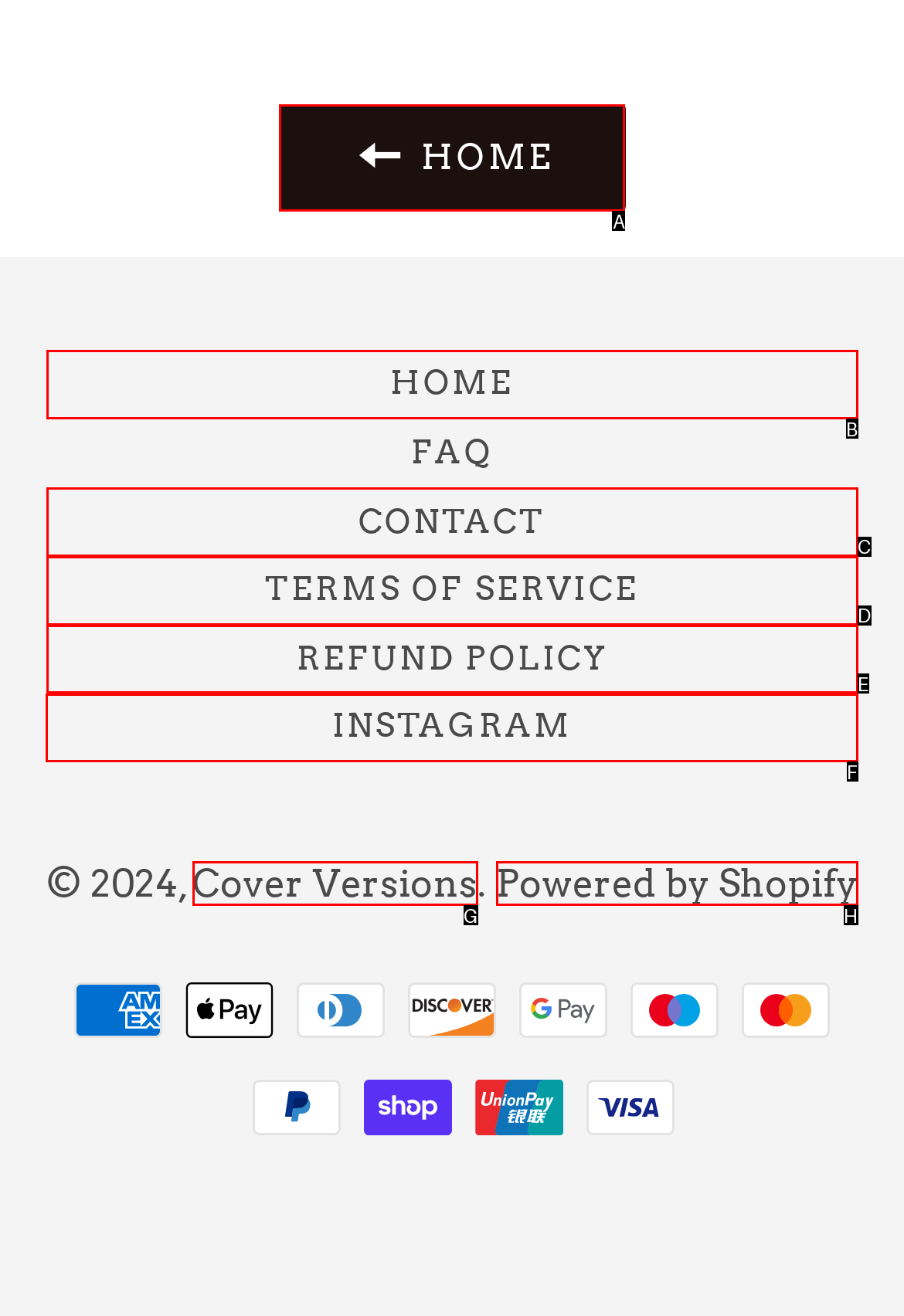Which UI element should be clicked to perform the following task: visit Instagram? Answer with the corresponding letter from the choices.

F